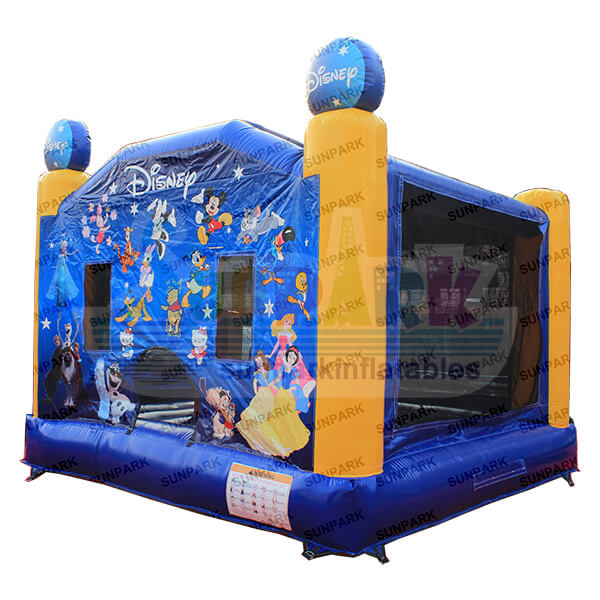What is the purpose of the safety net in the bouncing castle?
By examining the image, provide a one-word or phrase answer.

To ensure a safe environment